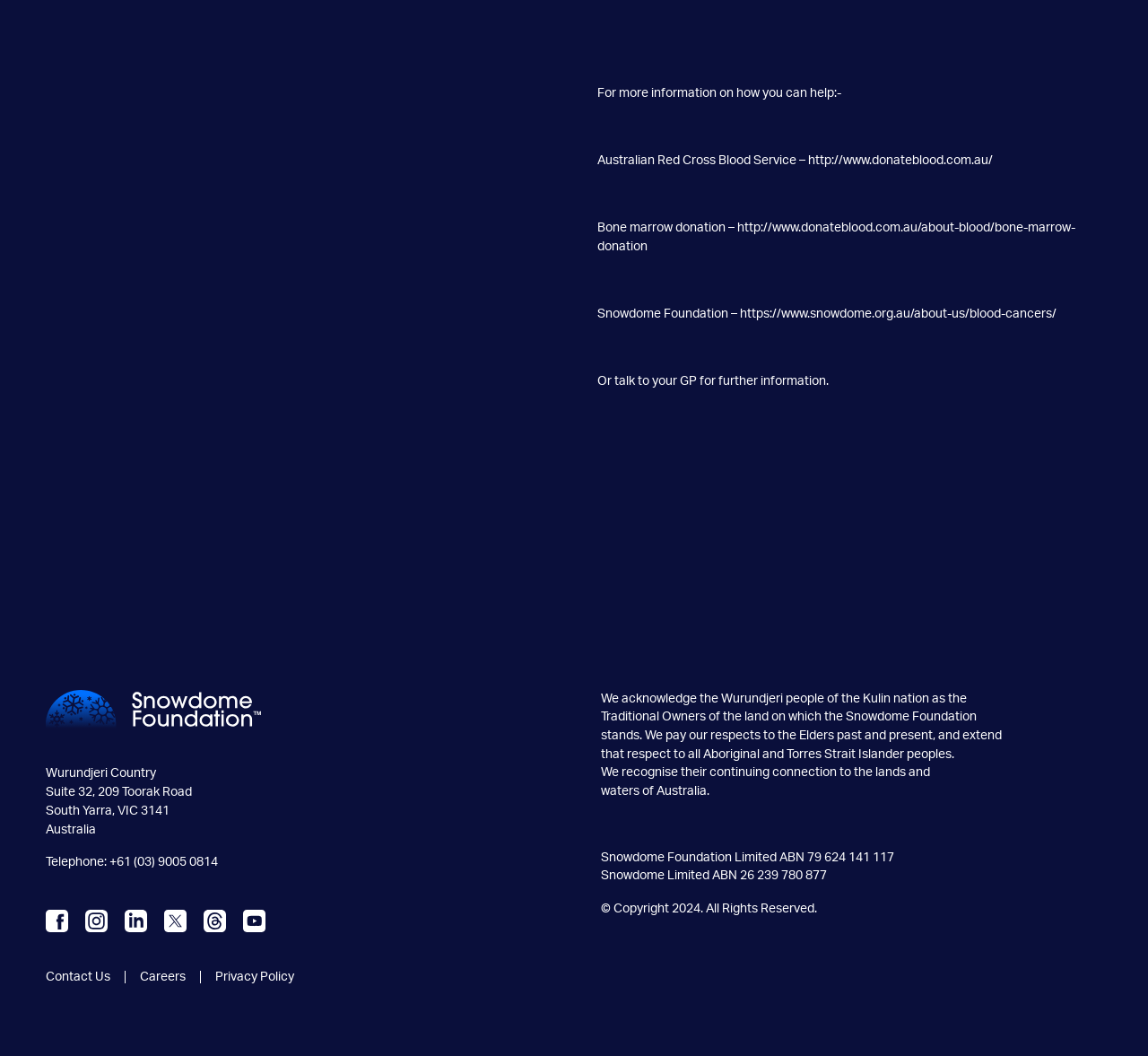Look at the image and answer the question in detail:
What is the purpose of the webpage?

The purpose of the webpage is to provide information about the Snowdome Foundation, its mission, and its activities, as well as to provide contact details and links to its social media profiles.